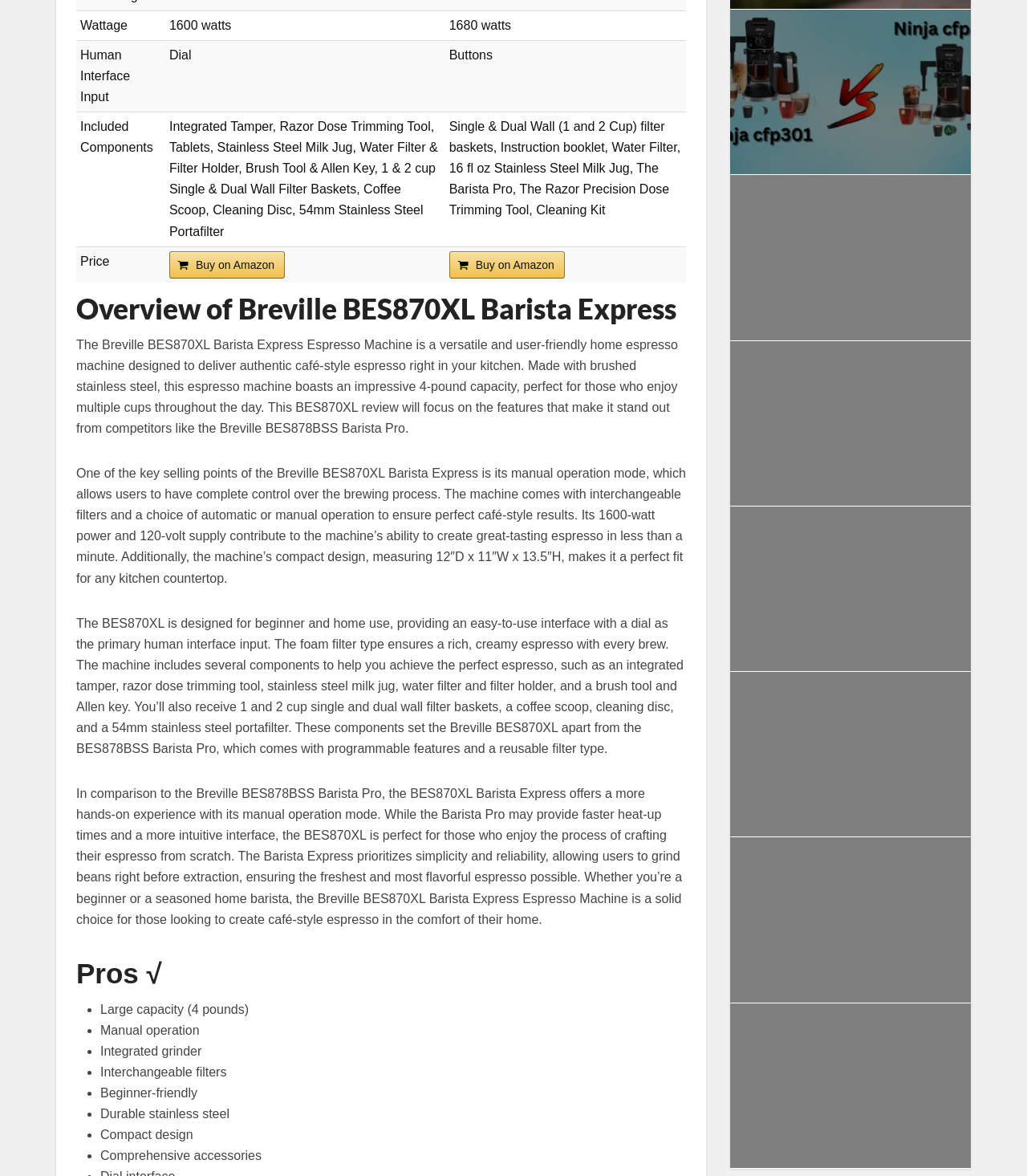Give a one-word or short-phrase answer to the following question: 
What is the price of the Breville BES870XL Barista Express?

Not specified